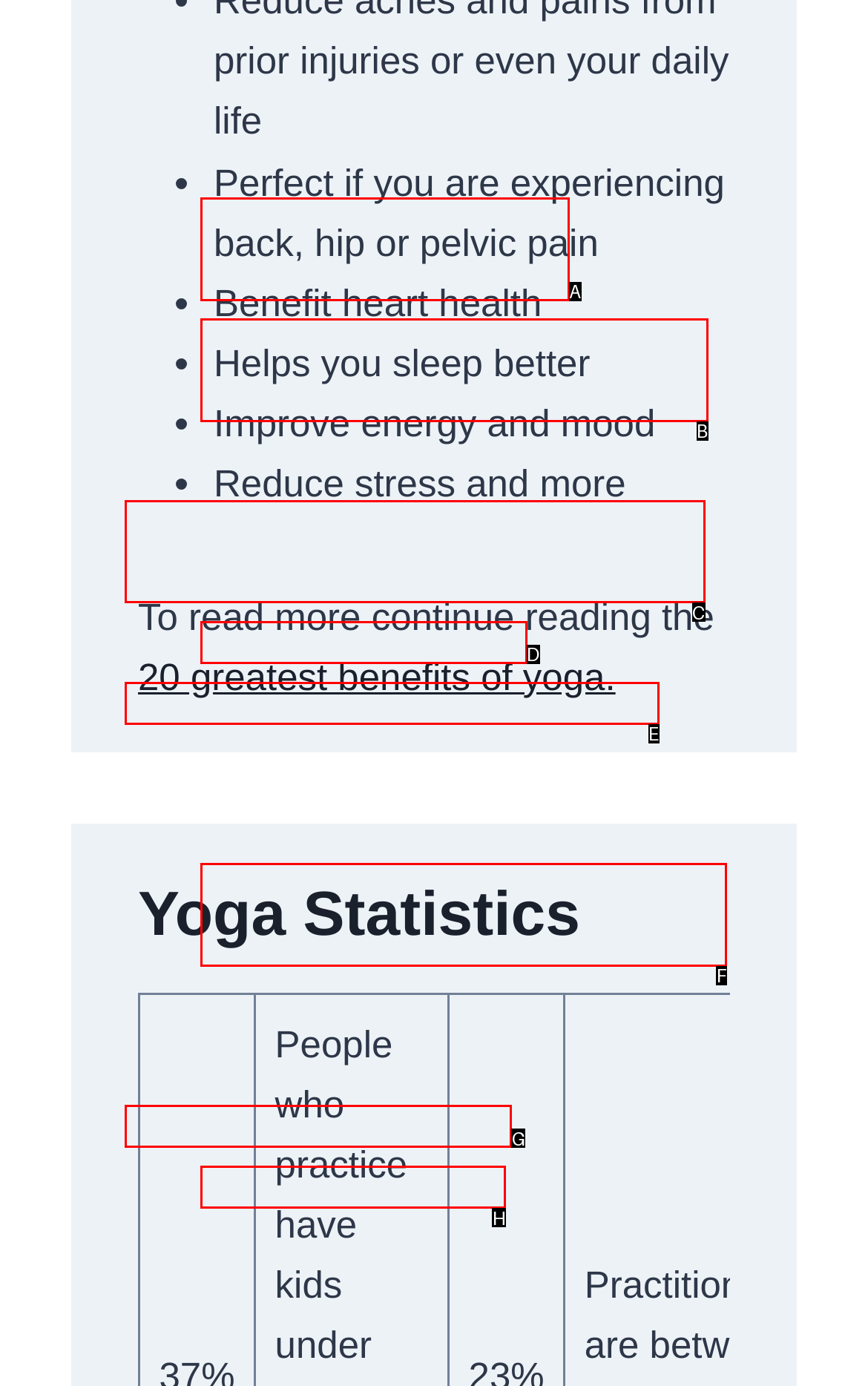Choose the letter of the option that needs to be clicked to perform the task: Read 'What do you need before you start your first yoga classes'. Answer with the letter.

C